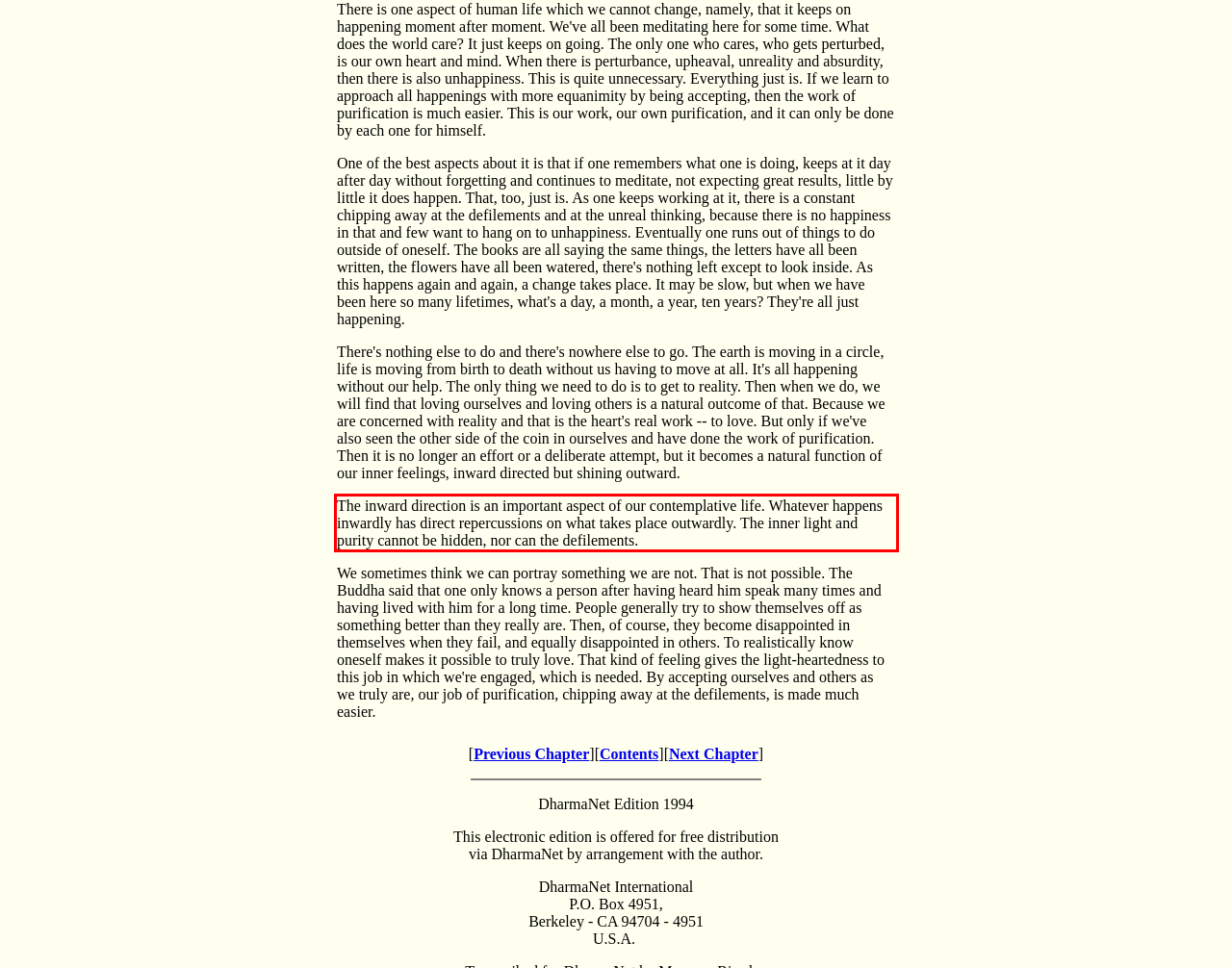Given a webpage screenshot with a red bounding box, perform OCR to read and deliver the text enclosed by the red bounding box.

The inward direction is an important aspect of our contemplative life. Whatever happens inwardly has direct repercussions on what takes place outwardly. The inner light and purity cannot be hidden, nor can the defilements.